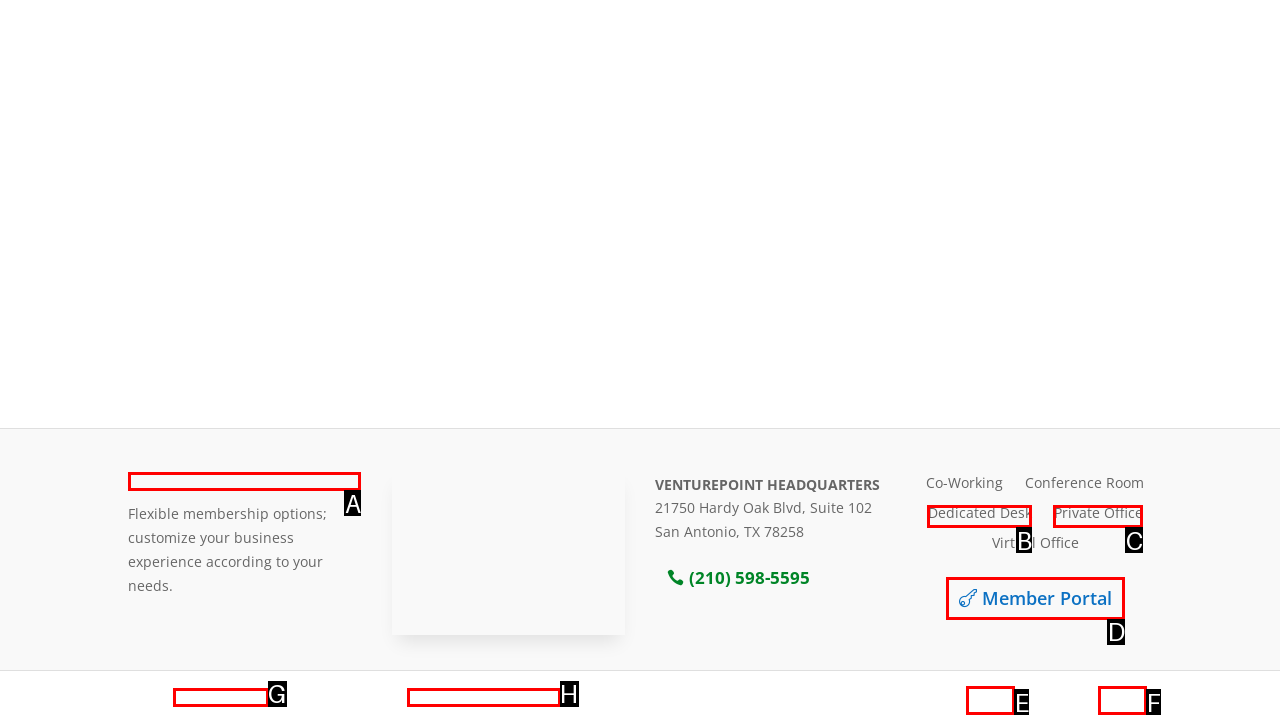Identify the correct UI element to click on to achieve the following task: Click VenturePoint Respond with the corresponding letter from the given choices.

A